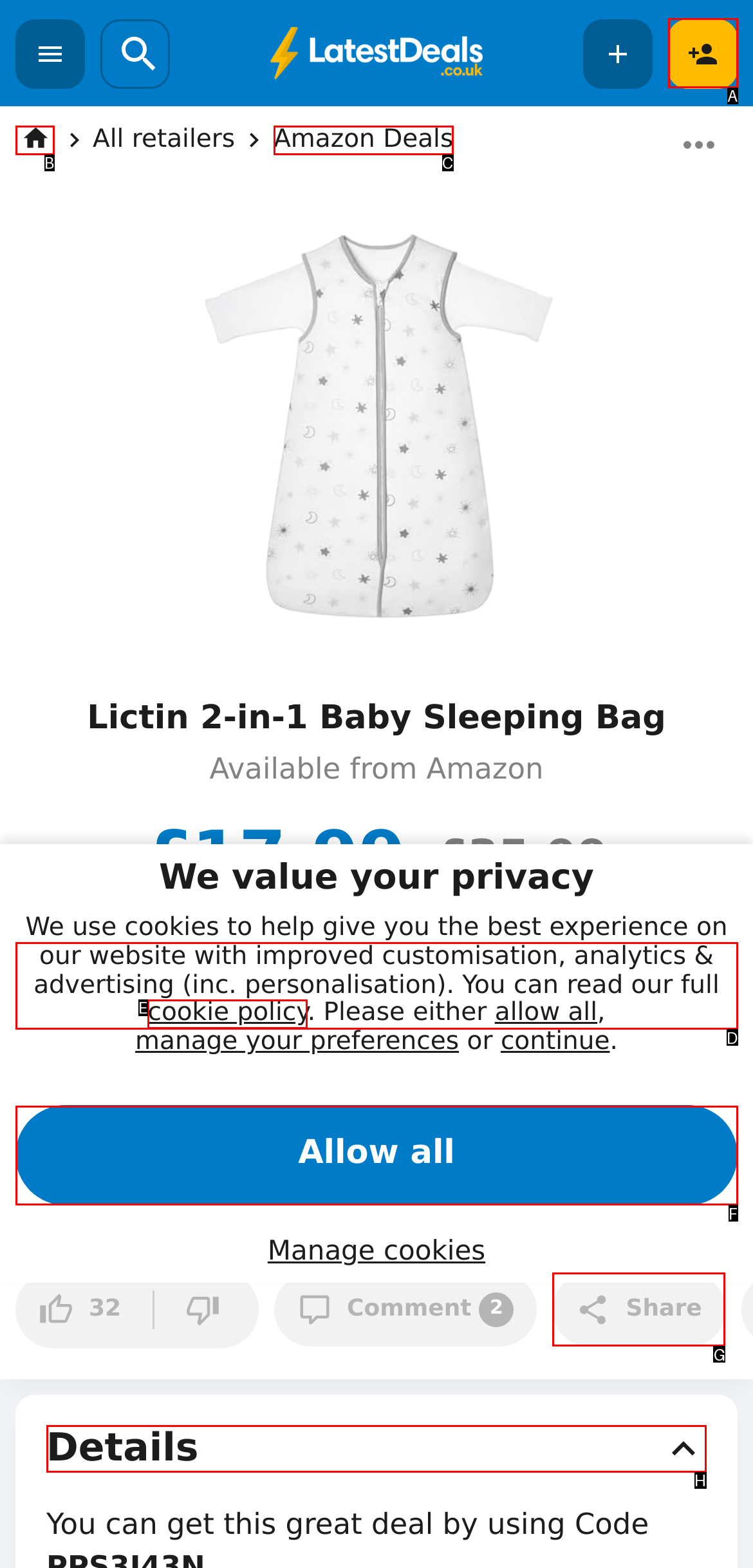What letter corresponds to the UI element to complete this task: View deal details
Answer directly with the letter.

H